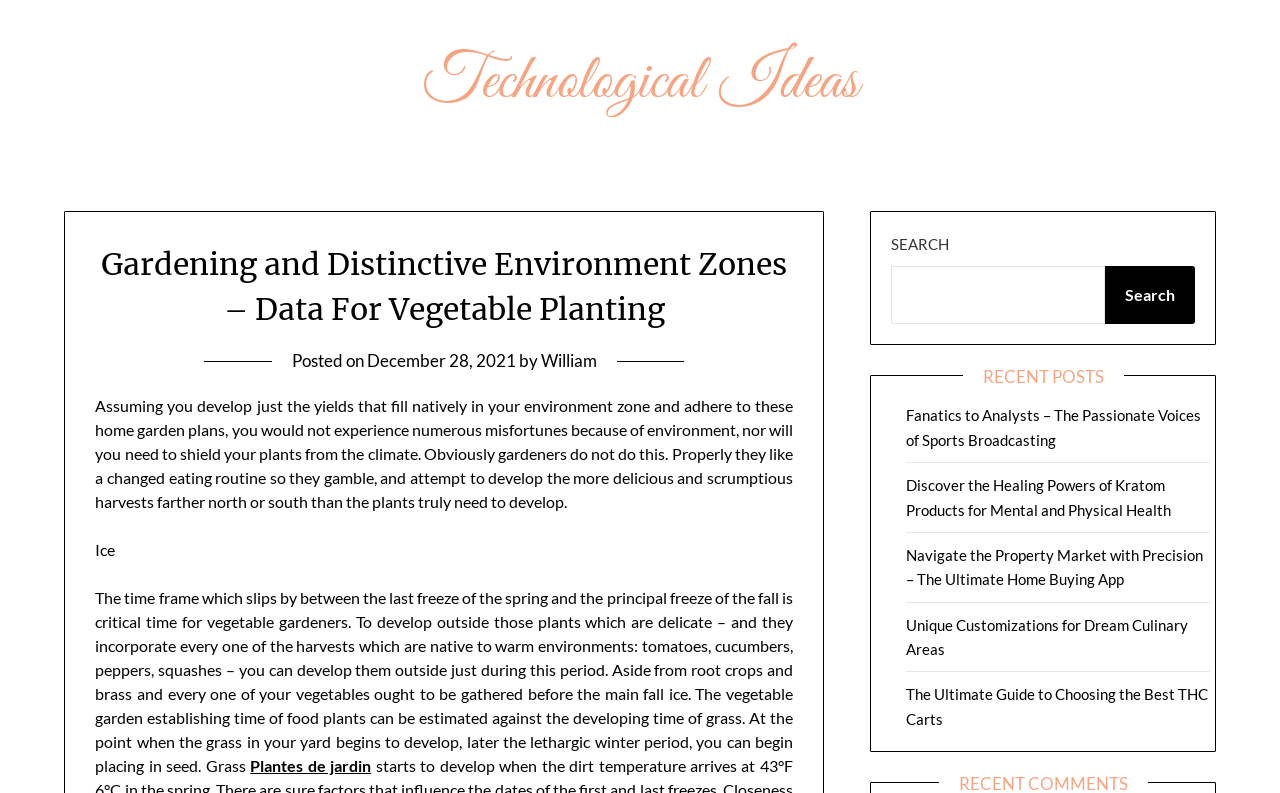Please identify the bounding box coordinates of the region to click in order to complete the task: "Open the search". The coordinates must be four float numbers between 0 and 1, specified as [left, top, right, bottom].

None